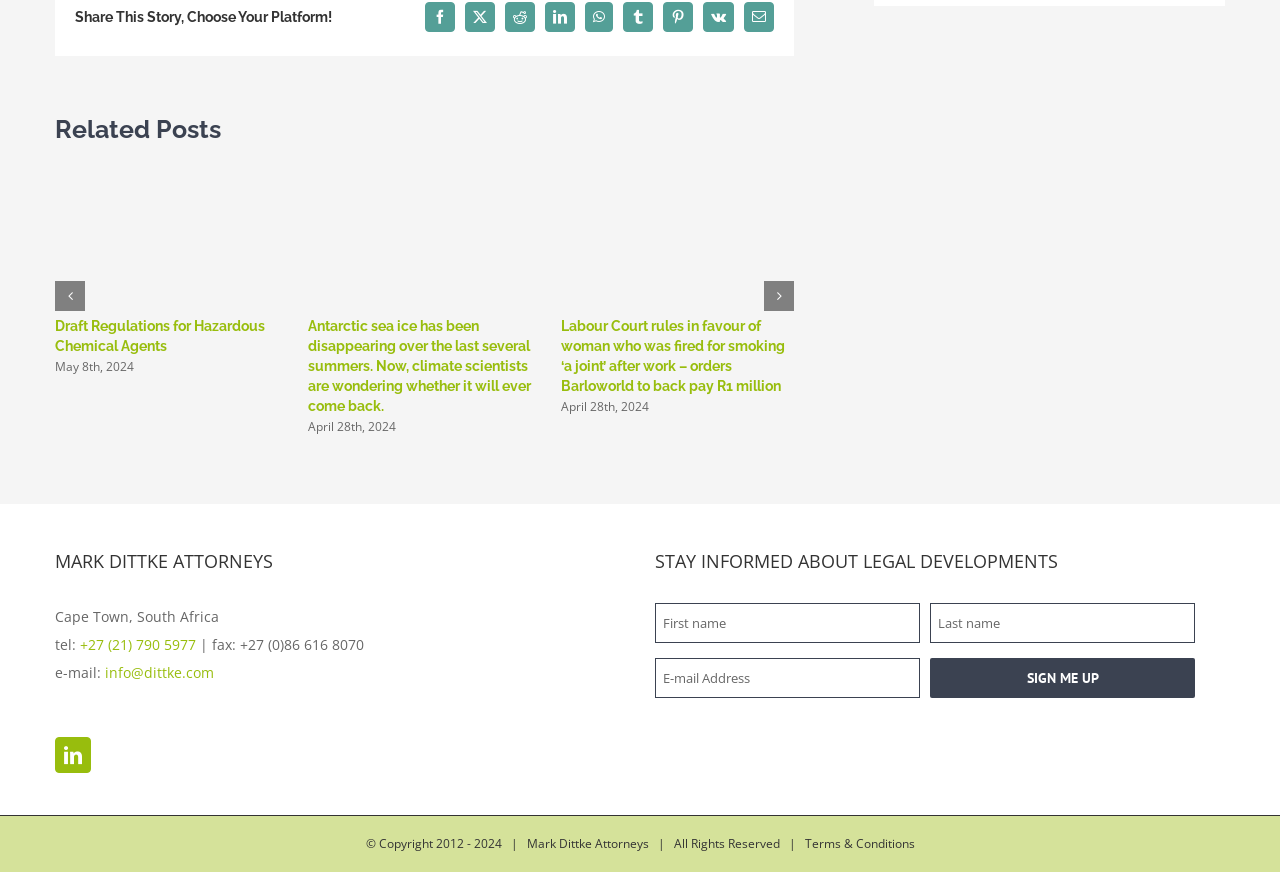Please locate the bounding box coordinates for the element that should be clicked to achieve the following instruction: "Click the 'Next slide' button". Ensure the coordinates are given as four float numbers between 0 and 1, i.e., [left, top, right, bottom].

[0.597, 0.322, 0.62, 0.357]